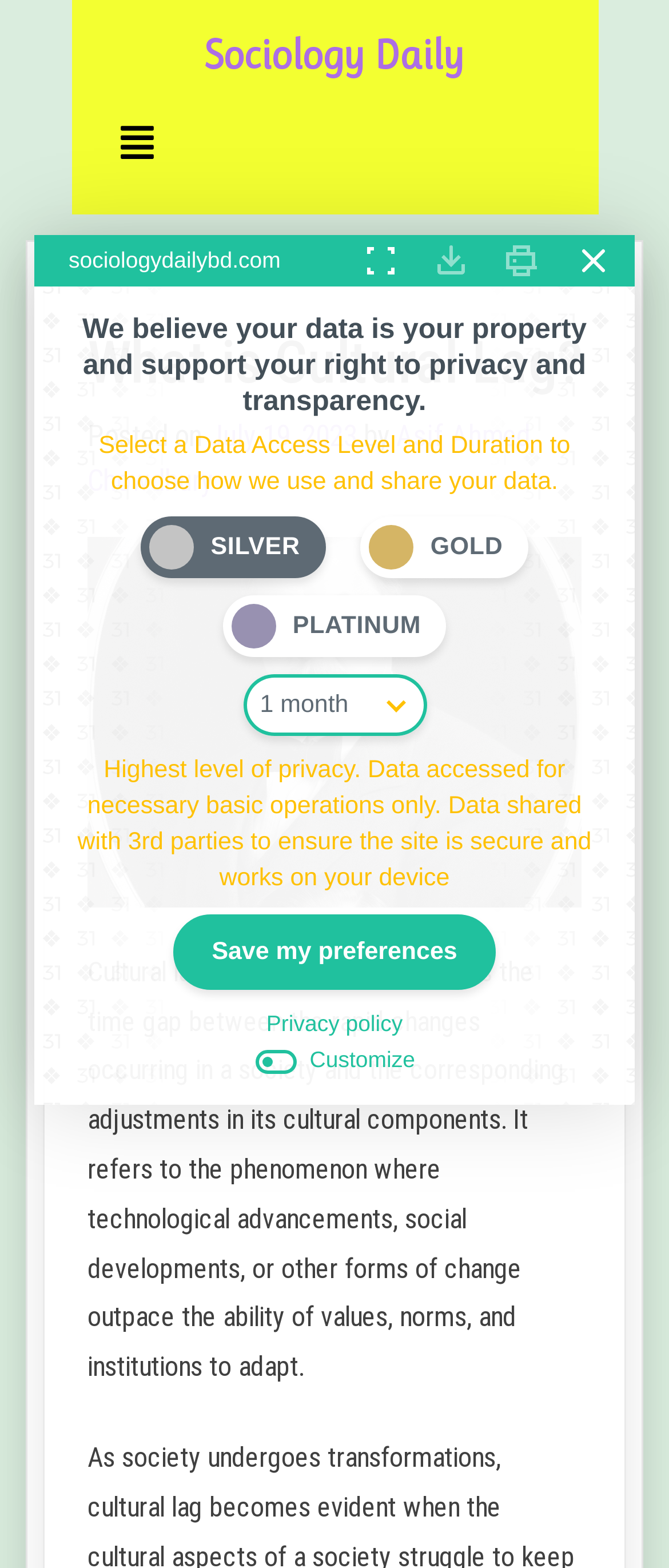Write a detailed summary of the webpage, including text, images, and layout.

The webpage is about the concept of cultural lag, a sociology-related topic. At the top, there is a heading "Sociology Daily" with a link to the website. Next to it, there is a button labeled "Menu" that, when expanded, reveals a header section with a heading "What is Cultural Lag?" and some metadata, including the date "July 19, 2023" and the author's name "Asif Ahmed Chowdhury".

Below the header section, there is an image related to the topic, and a paragraph of text that explains the concept of cultural lag, describing it as the time gap between rapid changes in society and the corresponding adjustments in cultural components.

On the right side of the page, there is a dialog box with a heading "We believe your data is your property..." that appears to be related to data privacy and consent. The dialog box contains several buttons, including "Expand Toggle", "Download Consent", "Print Consent", and "Close Compliance", as well as a radiogroup with options labeled "Silver", "Gold", and "Platinum", and a combobox. There is also a section of text that explains the data access levels and durations.

At the bottom of the dialog box, there are three buttons: "Save my preferences", "Customize", and "Privacy policy".